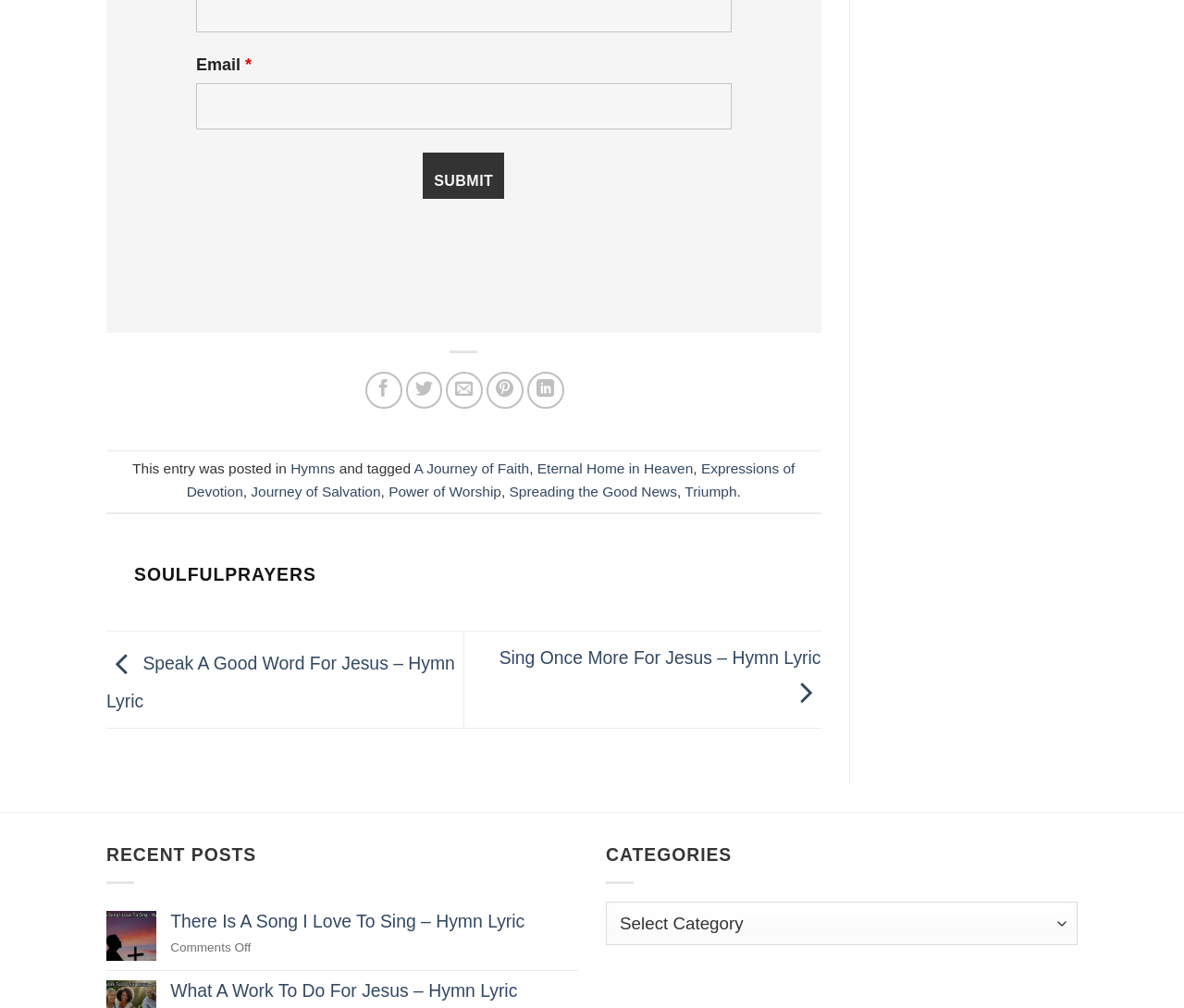Answer the question with a brief word or phrase:
How many recent posts are listed on the webpage?

2